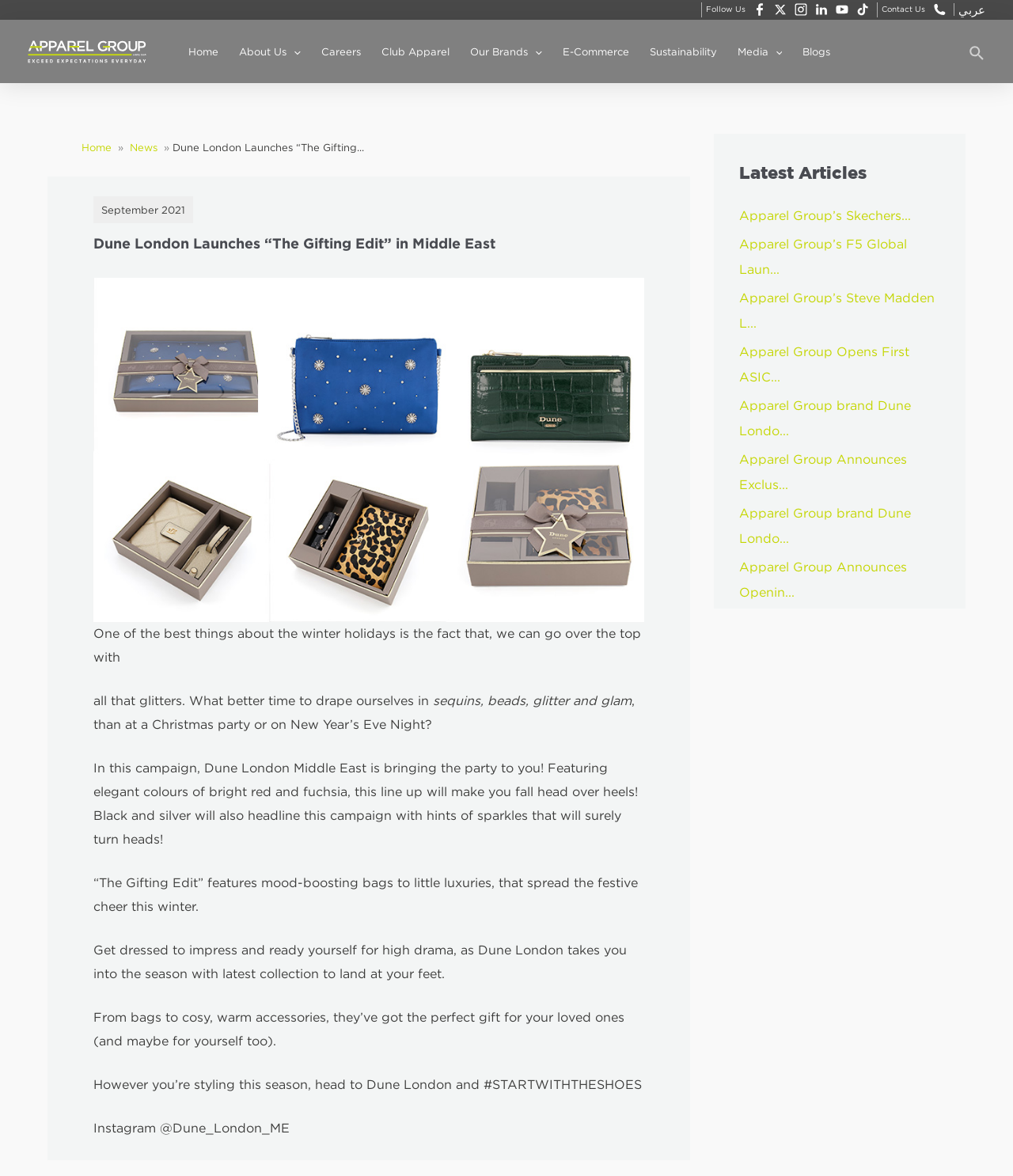What is the name of the company that owns Dune London?
Based on the screenshot, provide a one-word or short-phrase response.

Apparel Group